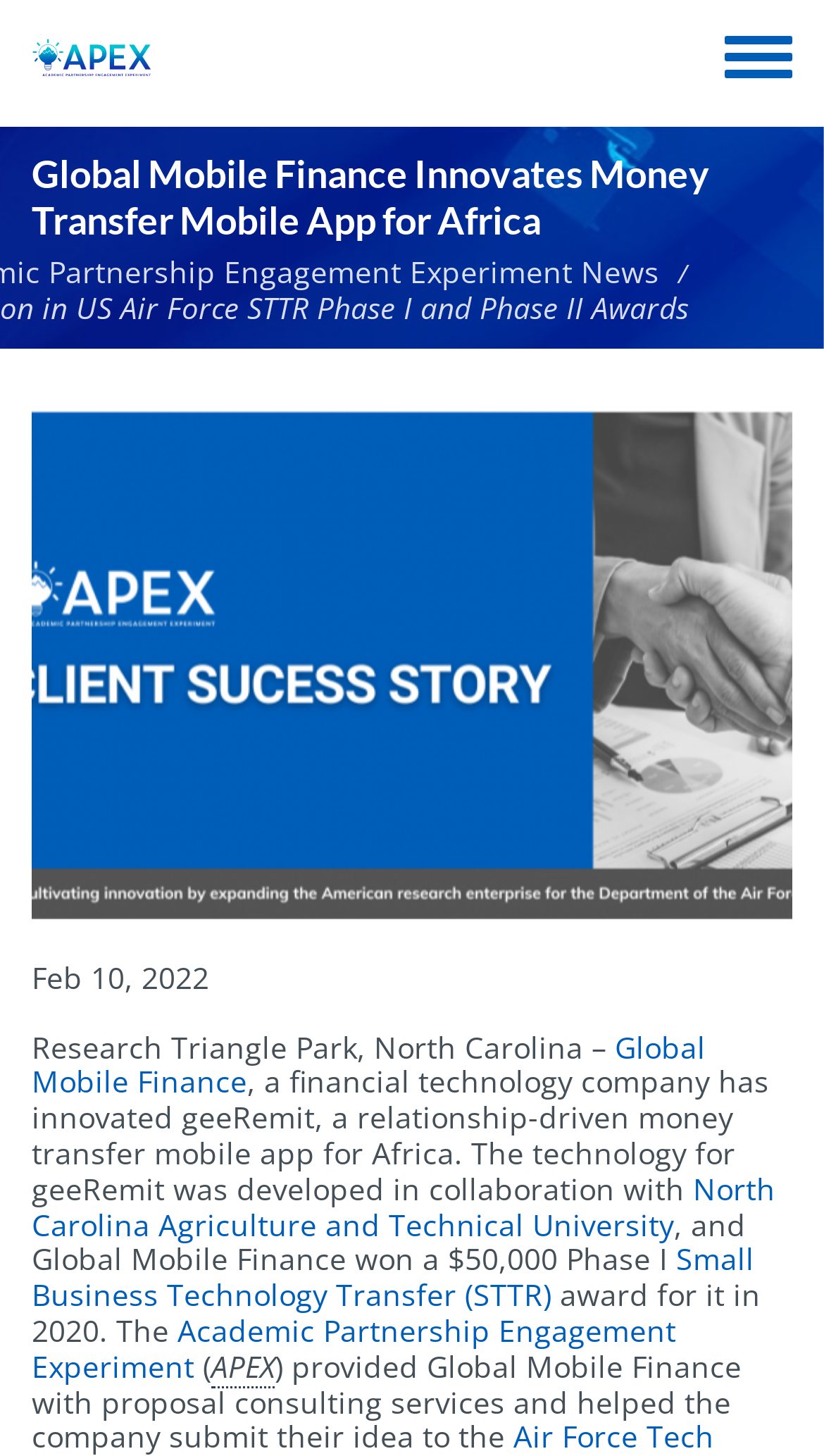What is the award amount won by Global Mobile Finance?
Provide a short answer using one word or a brief phrase based on the image.

$50,000